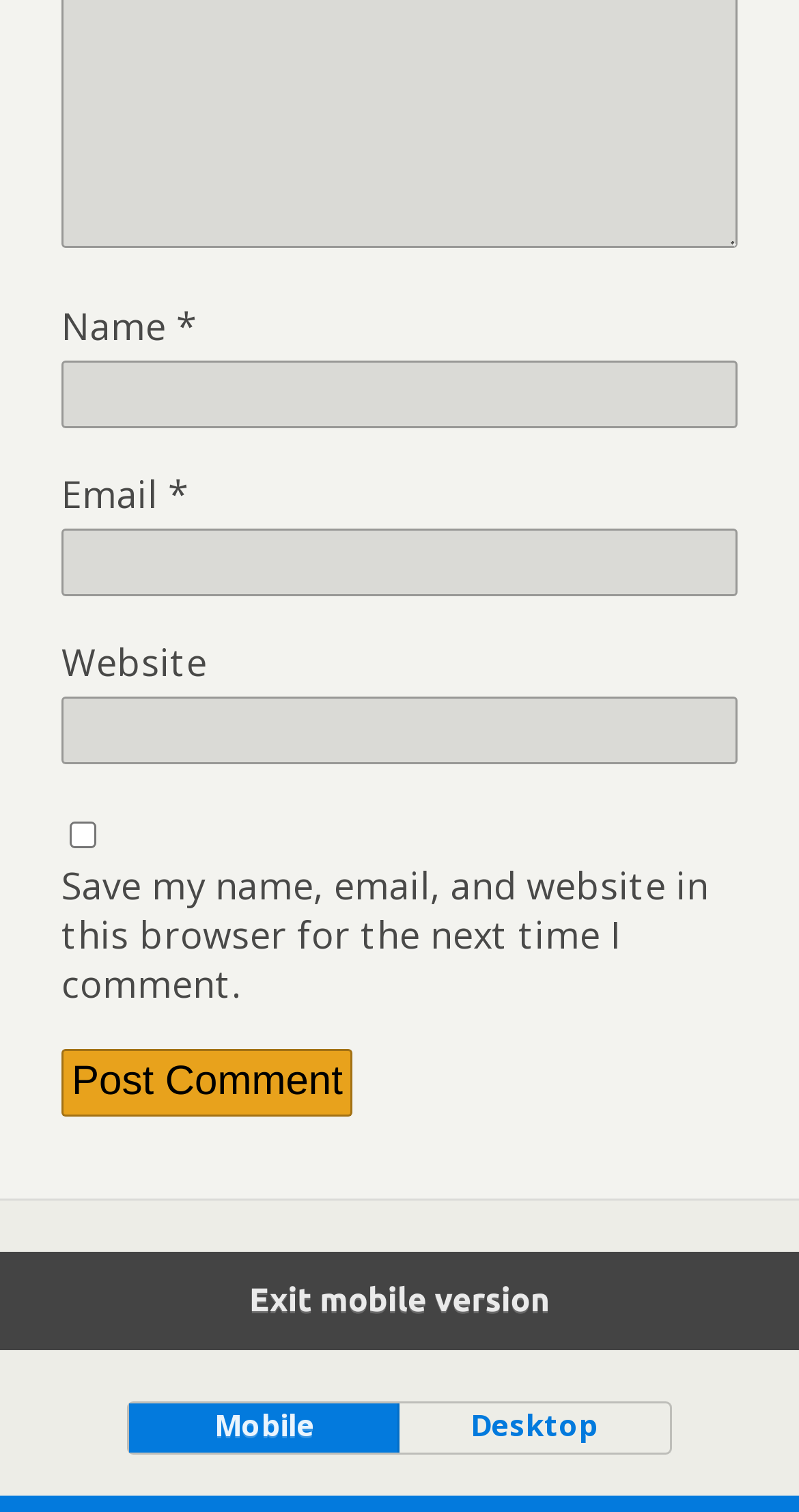From the image, can you give a detailed response to the question below:
How many links are at the bottom of the page?

There are two links at the bottom of the page, one with the text 'Exit mobile version' and another with the text 'Back to top', which are indicated by the link elements with the corresponding texts and bounding box coordinates.